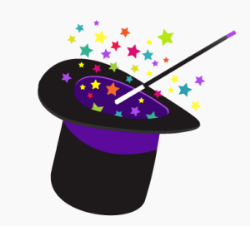What type of event is this image likely associated with?
Give a single word or phrase answer based on the content of the image.

Magic Parties